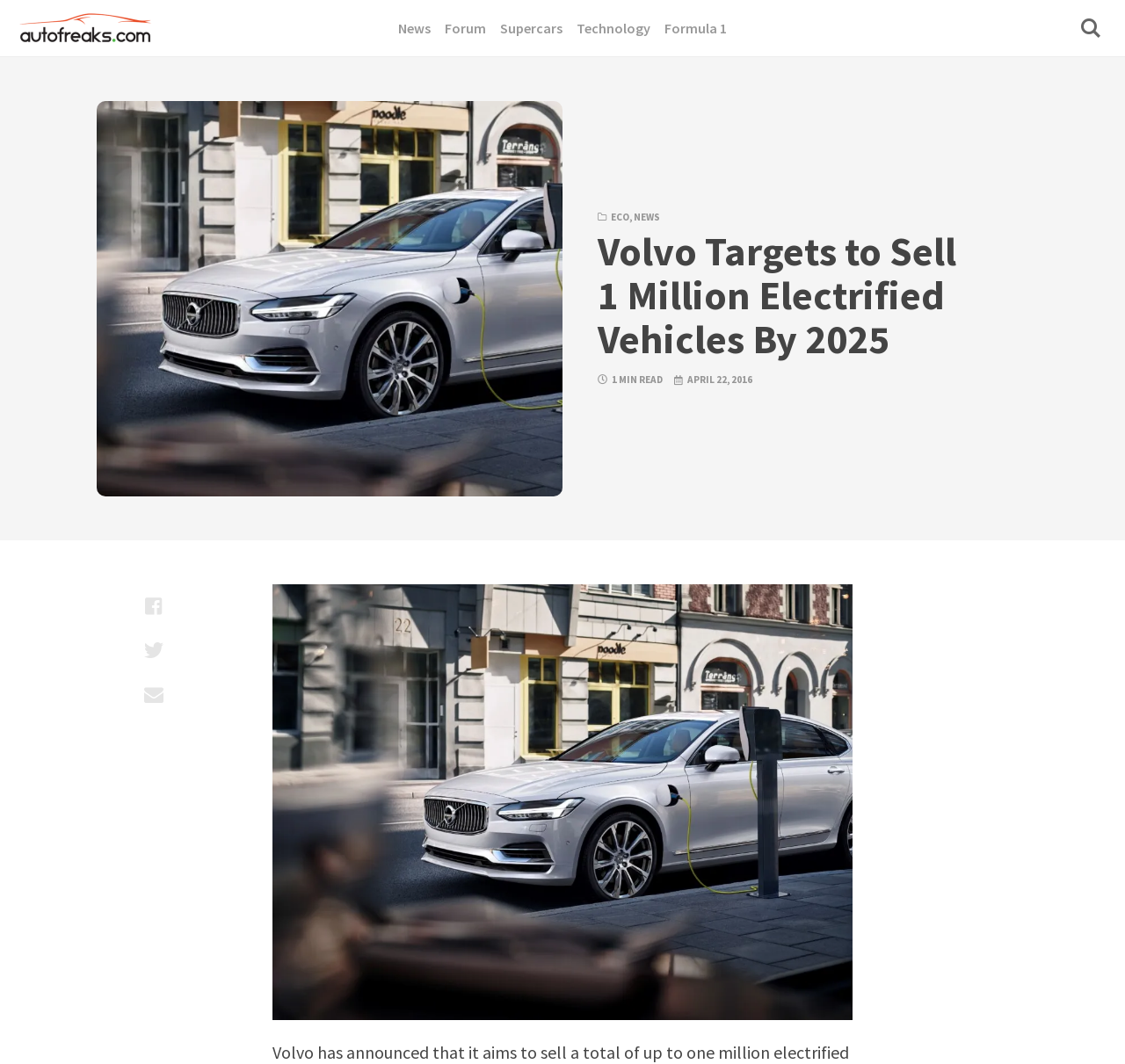Identify the bounding box coordinates of the region that should be clicked to execute the following instruction: "Read the article about Volvo Targets to Sell 1 Million Electrified Vehicles By 2025".

[0.531, 0.216, 0.867, 0.34]